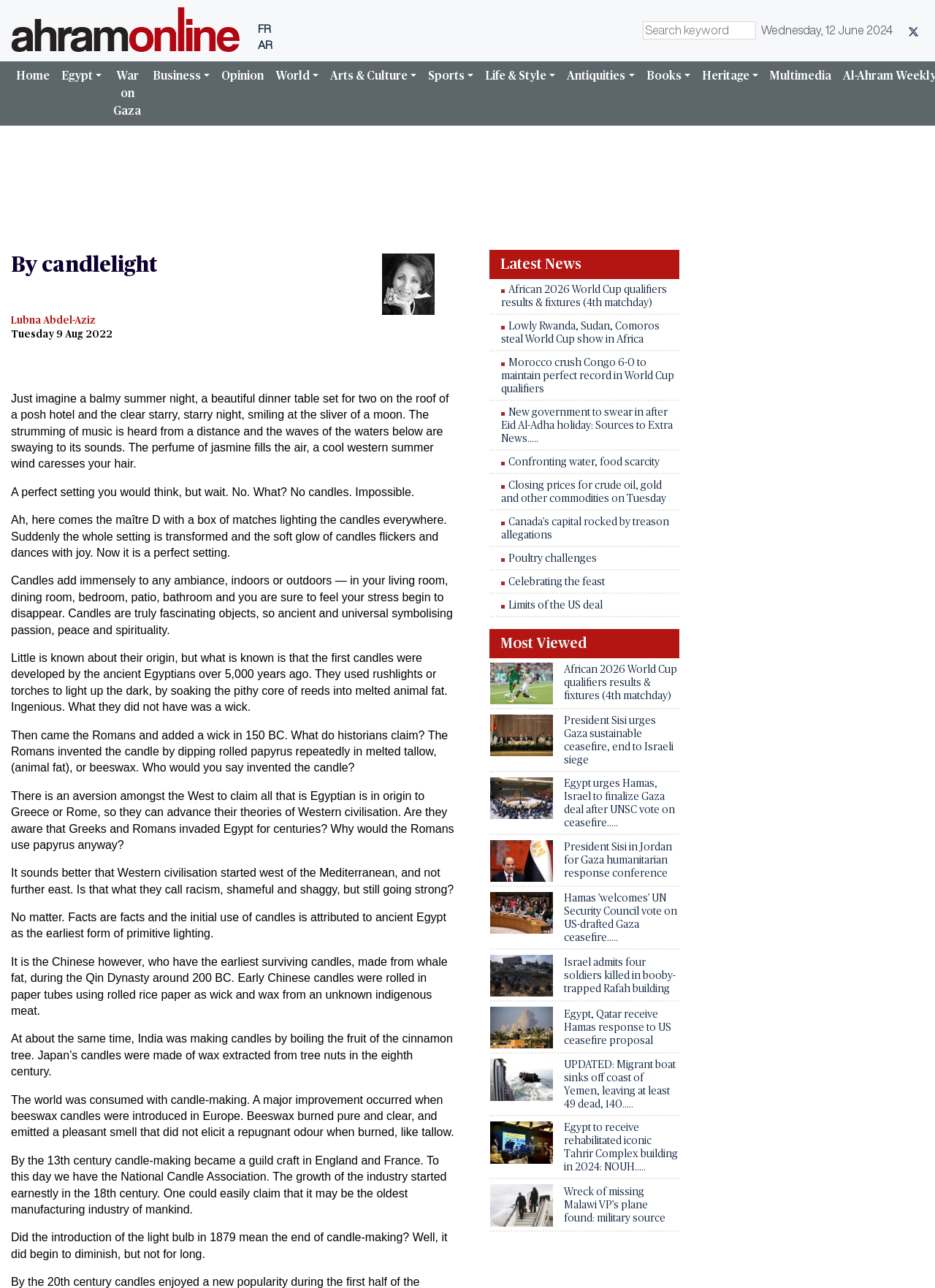Show the bounding box coordinates for the element that needs to be clicked to execute the following instruction: "Read the latest news". Provide the coordinates in the form of four float numbers between 0 and 1, i.e., [left, top, right, bottom].

[0.523, 0.194, 0.727, 0.216]